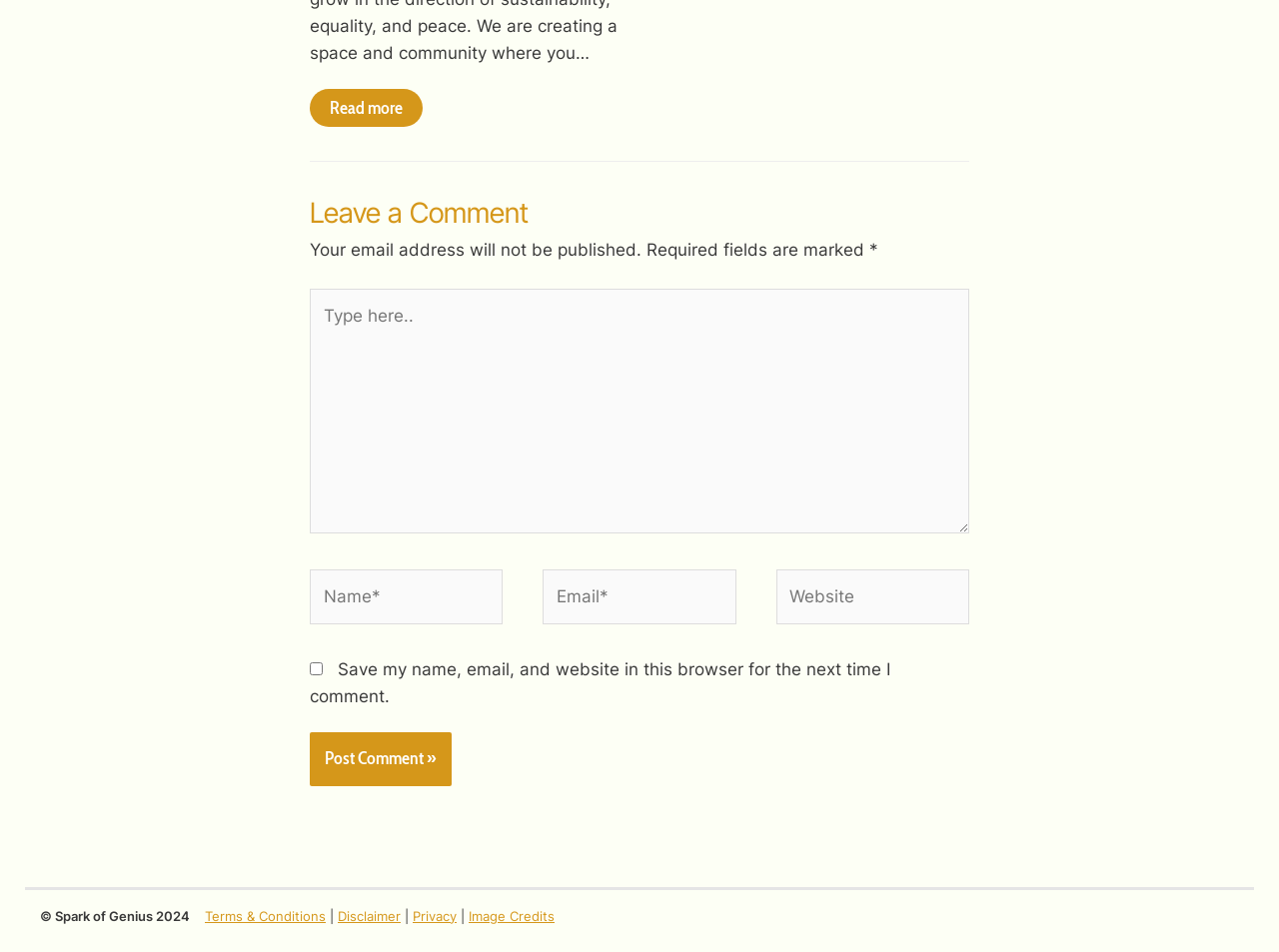What is the purpose of the checkbox?
Respond to the question with a well-detailed and thorough answer.

The checkbox has a StaticText 'Save my name, email, and website in this browser for the next time I comment.' This implies that the purpose of the checkbox is to save the user's comment information for future use.